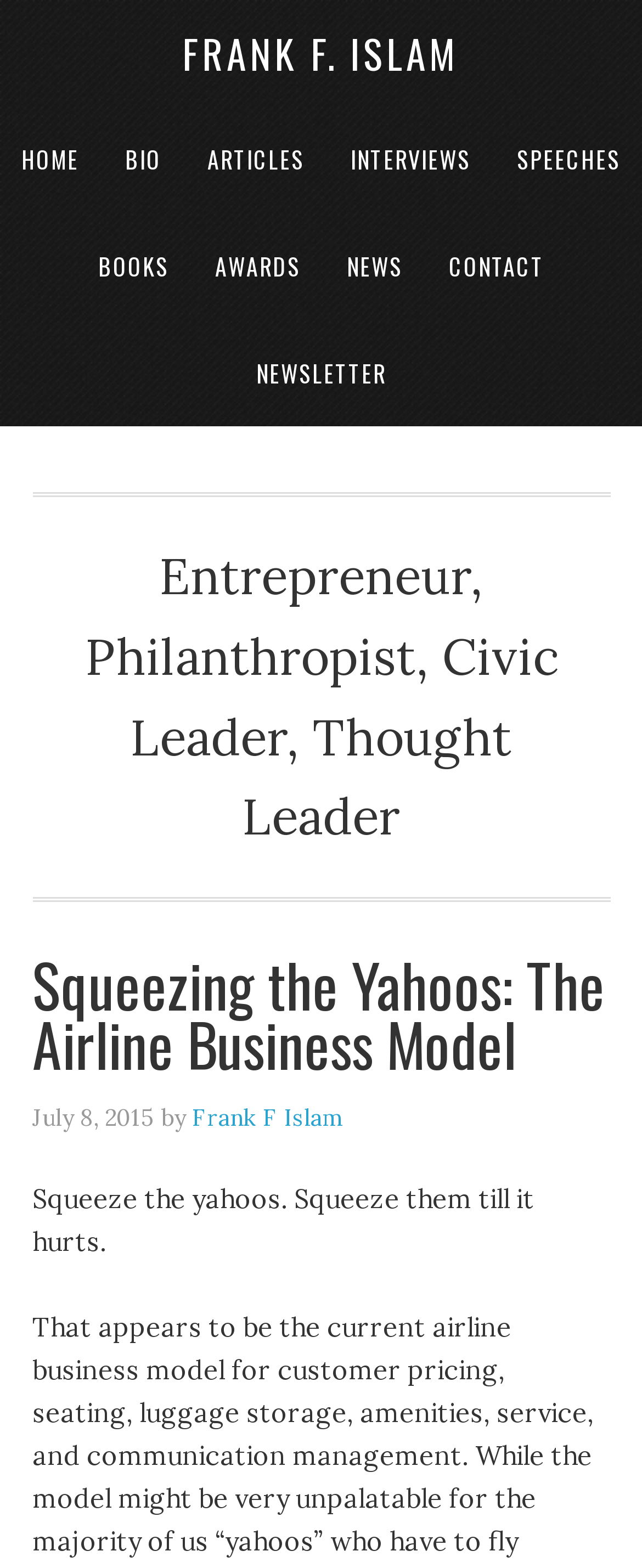What is the profession of Frank F. Islam?
Refer to the image and provide a concise answer in one word or phrase.

Entrepreneur, Philanthropist, Civic Leader, Thought Leader